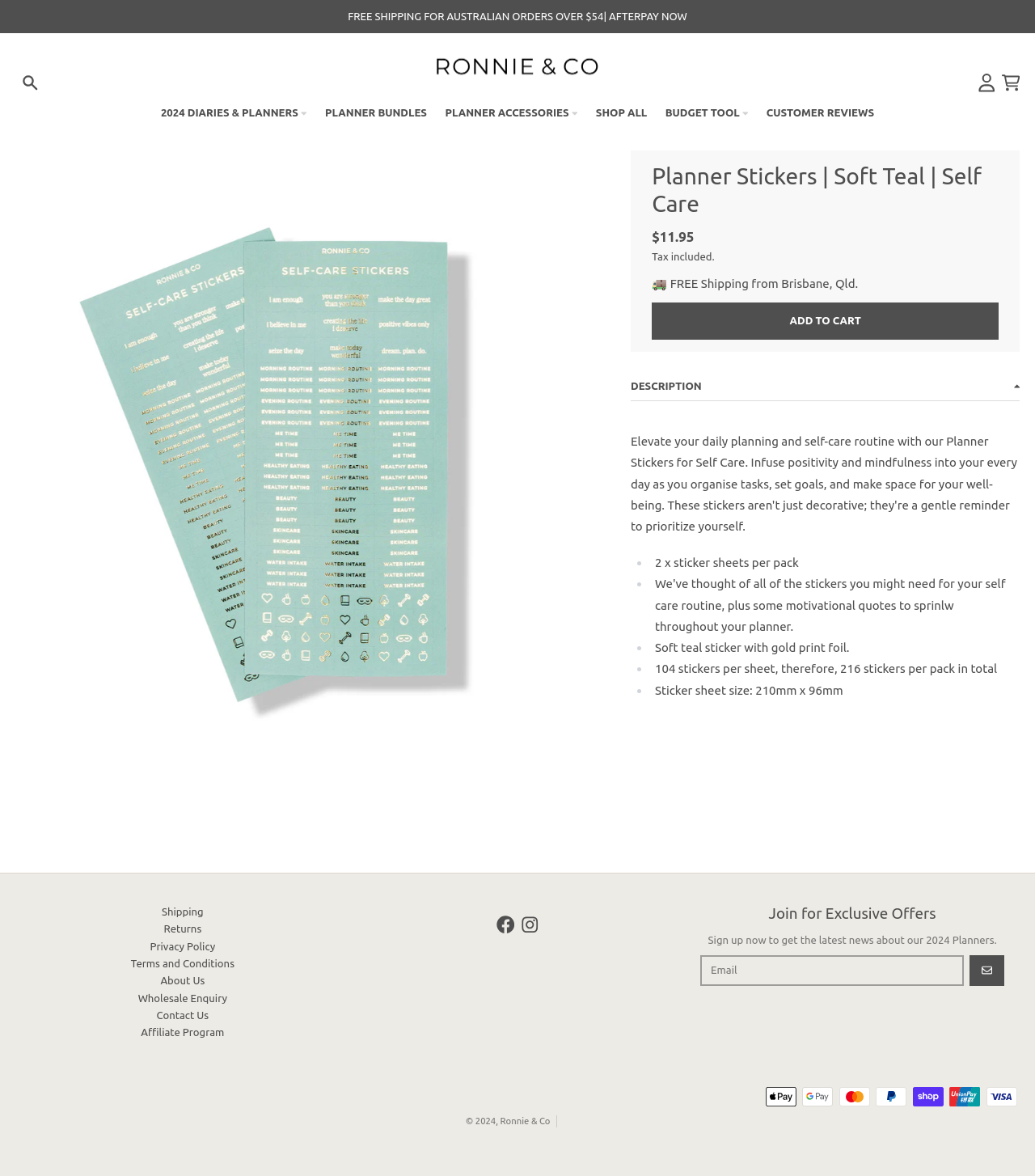Please find the bounding box for the following UI element description. Provide the coordinates in (top-left x, top-left y, bottom-right x, bottom-right y) format, with values between 0 and 1: Cart

[0.968, 0.063, 0.985, 0.078]